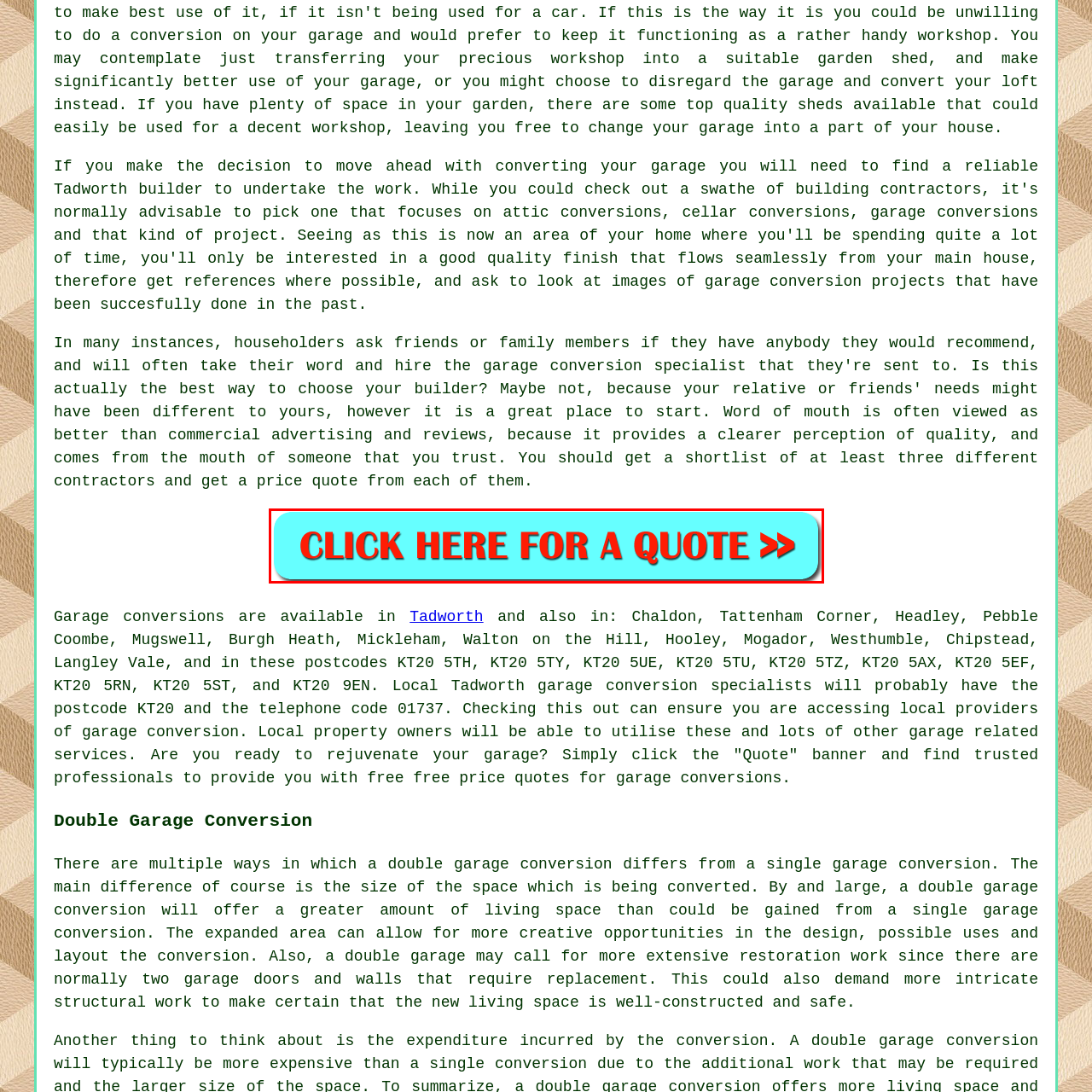Concentrate on the image area surrounded by the red border and answer the following question comprehensively: What is the purpose of the call-to-action button?

The call-to-action button is designed to invite users to engage with the site's services, particularly in relation to garage conversions, and its purpose is to facilitate potential customers to obtain price quotes and connect with local Tadworth garage conversion specialists.